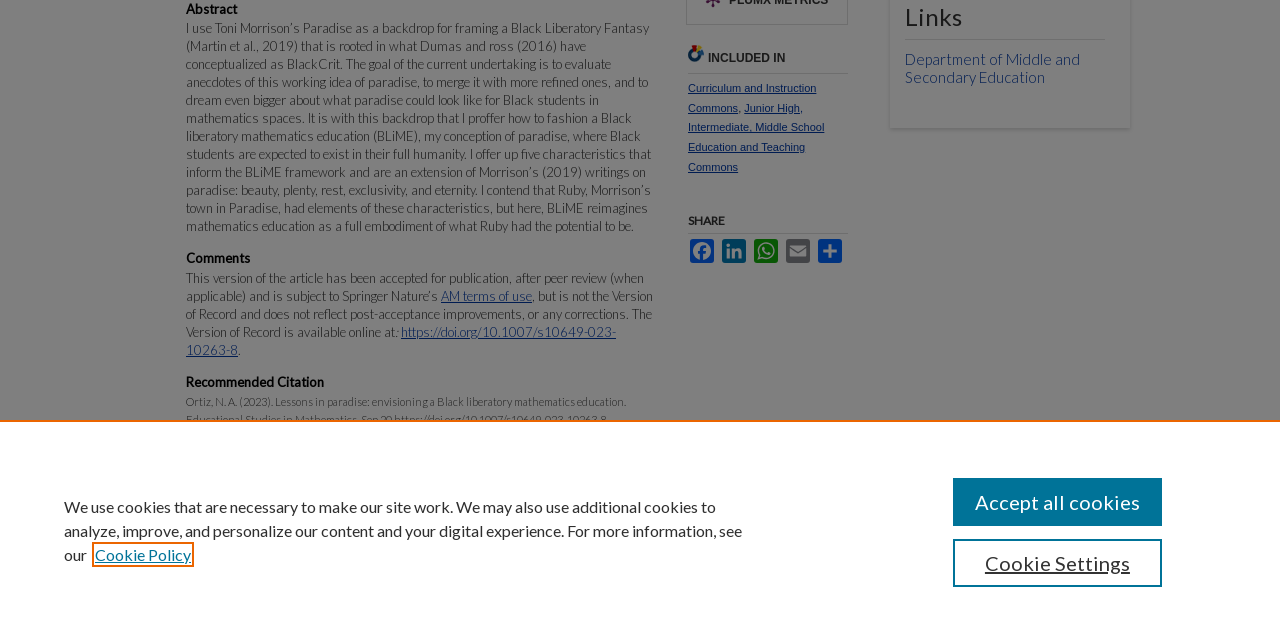Using the provided element description: "Curriculum and Instruction Commons", identify the bounding box coordinates. The coordinates should be four floats between 0 and 1 in the order [left, top, right, bottom].

[0.538, 0.128, 0.638, 0.177]